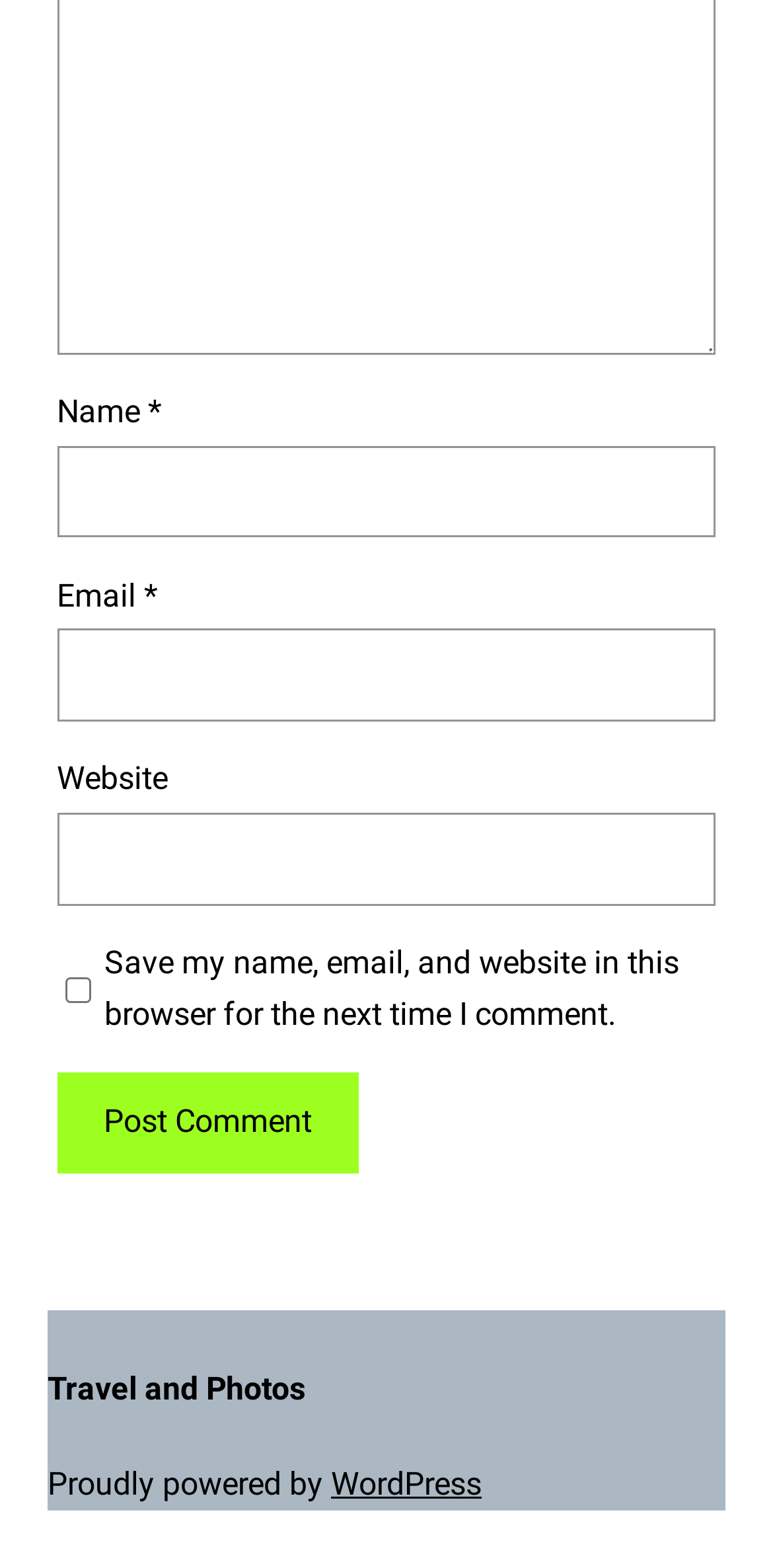What is the theme of the website?
Based on the visual, give a brief answer using one word or a short phrase.

Travel and Photos